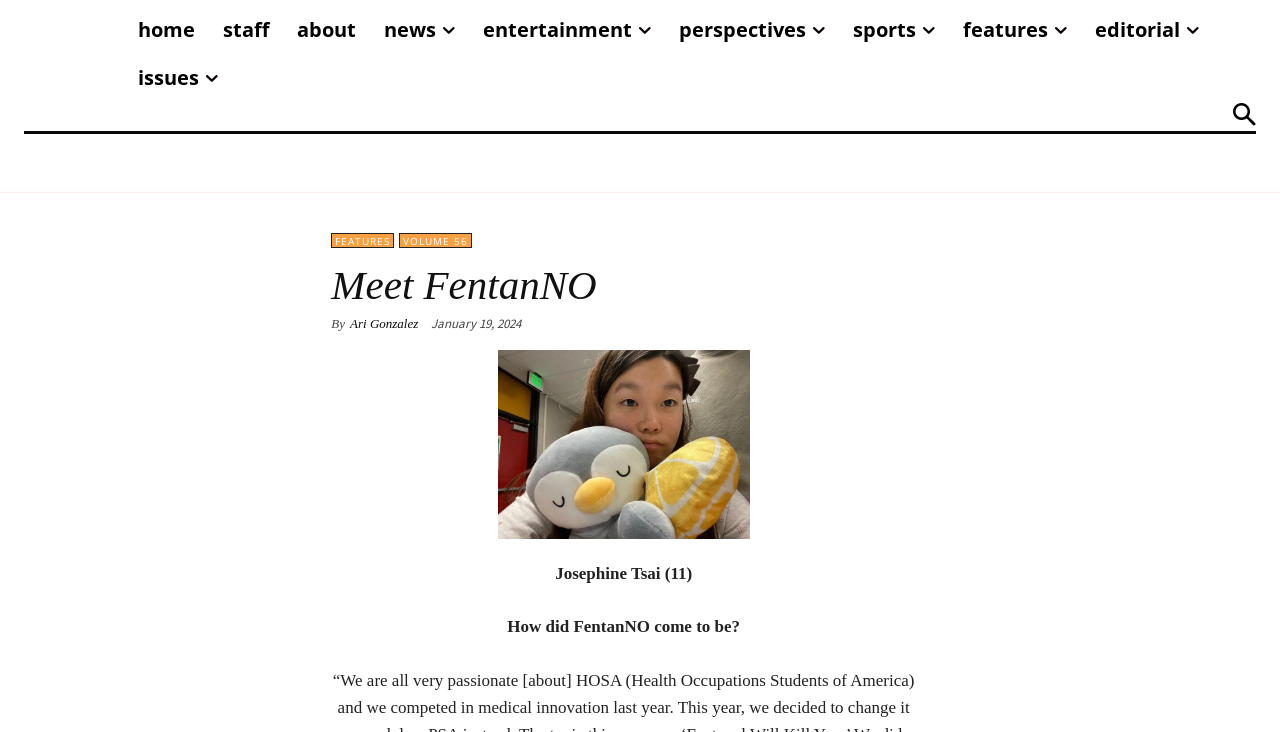Determine the bounding box coordinates of the clickable region to carry out the instruction: "view news".

[0.289, 0.008, 0.366, 0.074]